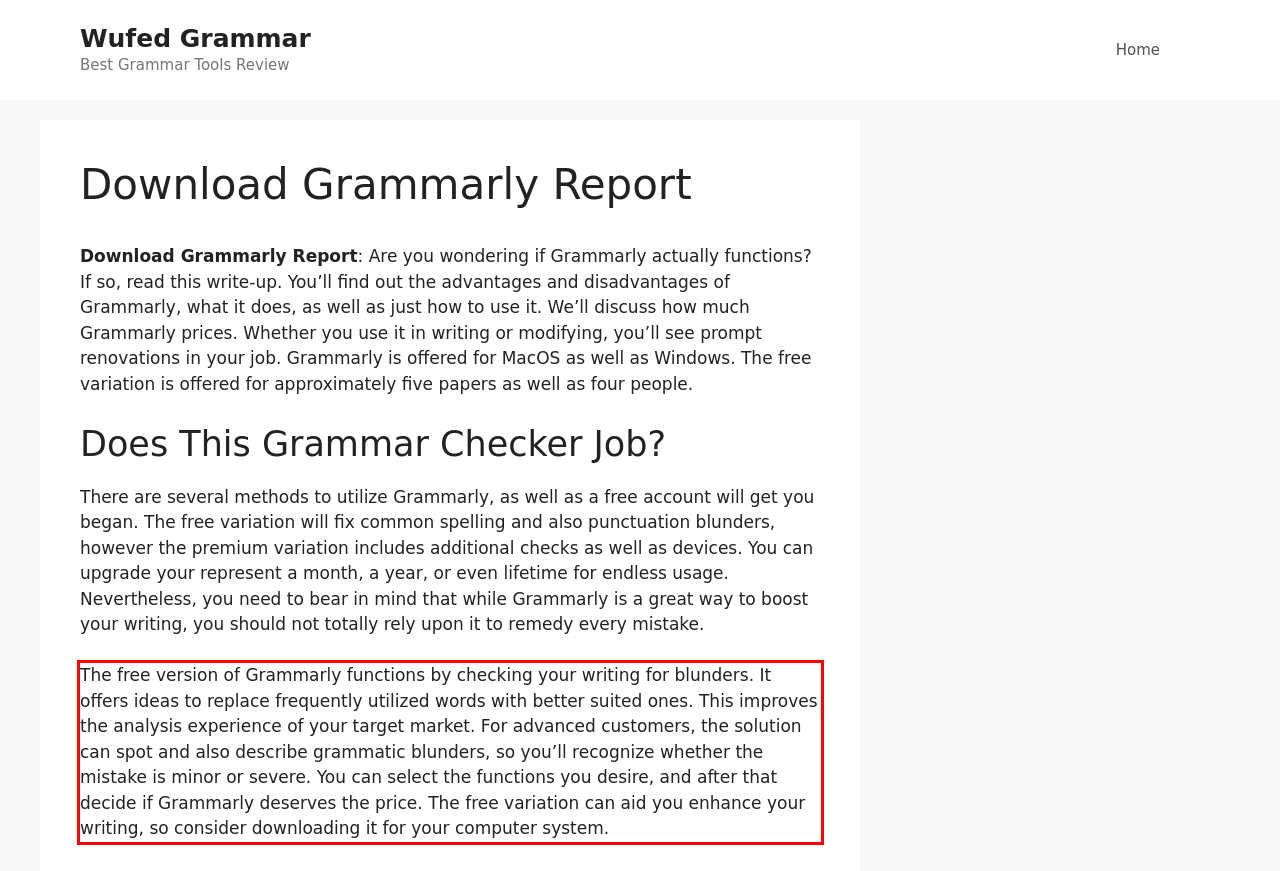Within the screenshot of a webpage, identify the red bounding box and perform OCR to capture the text content it contains.

The free version of Grammarly functions by checking your writing for blunders. It offers ideas to replace frequently utilized words with better suited ones. This improves the analysis experience of your target market. For advanced customers, the solution can spot and also describe grammatic blunders, so you’ll recognize whether the mistake is minor or severe. You can select the functions you desire, and after that decide if Grammarly deserves the price. The free variation can aid you enhance your writing, so consider downloading it for your computer system.